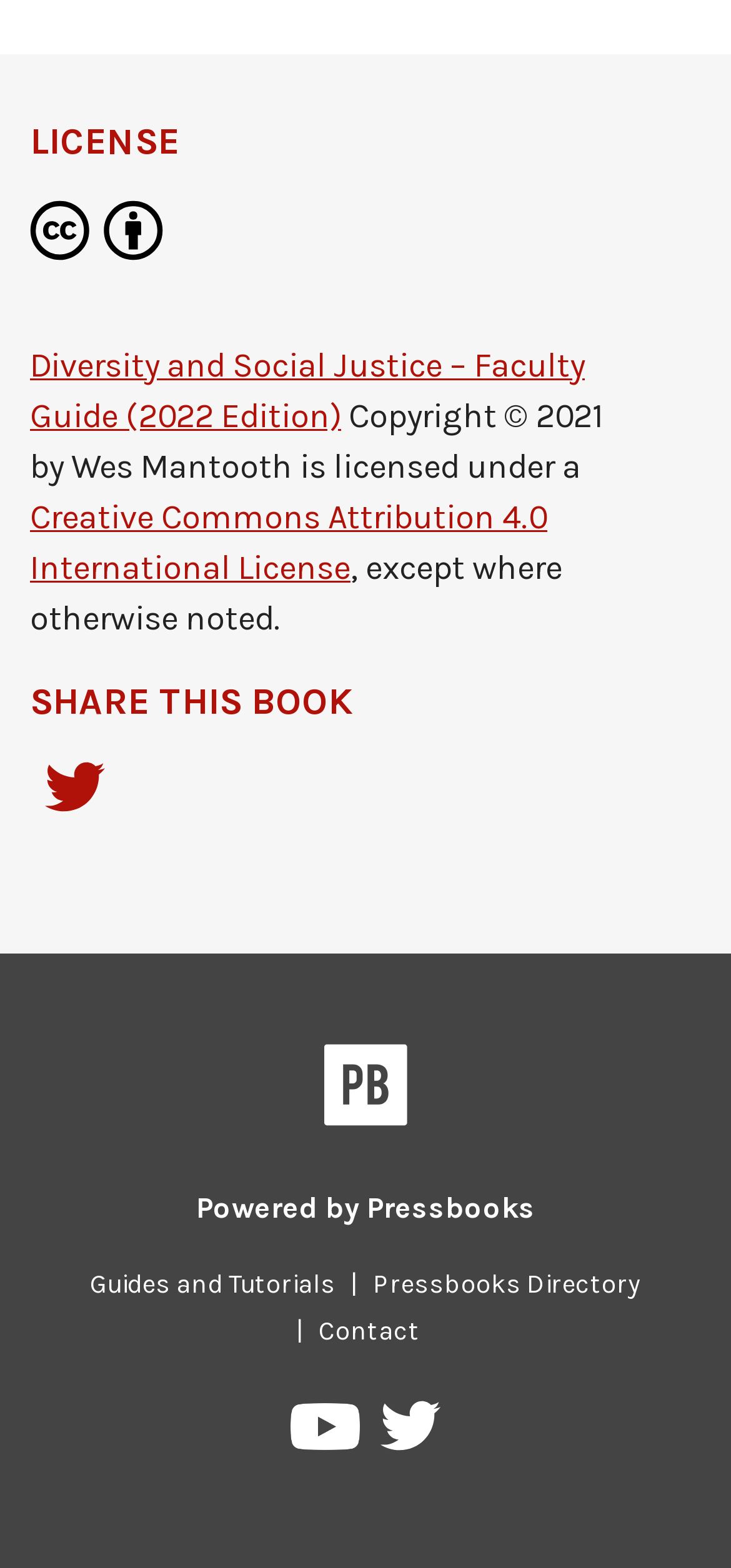What is the license of the book?
Could you give a comprehensive explanation in response to this question?

The license of the book can be determined by looking at the text 'is licensed under a' followed by a link to 'Creative Commons Attribution 4.0 International License'.